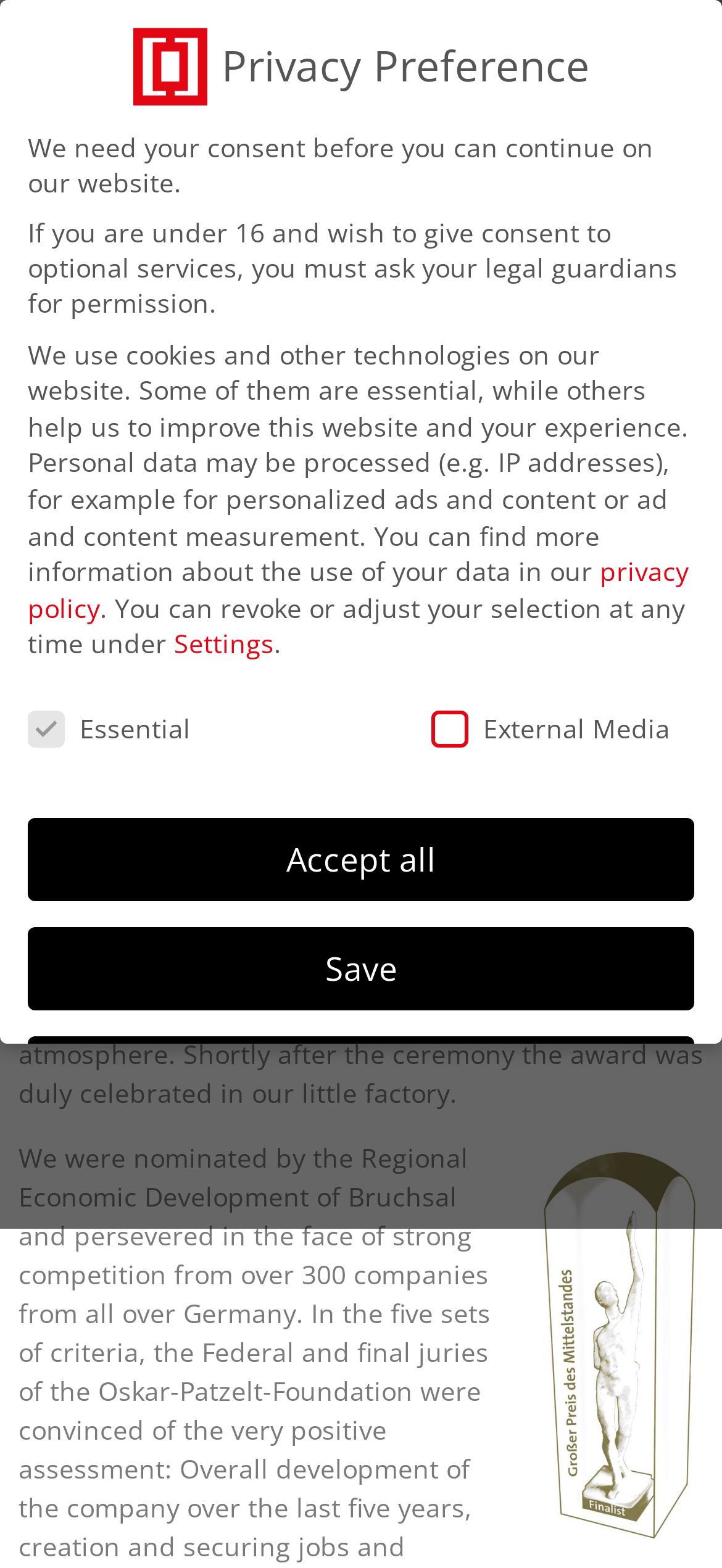Pinpoint the bounding box coordinates of the area that should be clicked to complete the following instruction: "Click the link to the privacy policy". The coordinates must be given as four float numbers between 0 and 1, i.e., [left, top, right, bottom].

[0.038, 0.353, 0.954, 0.399]